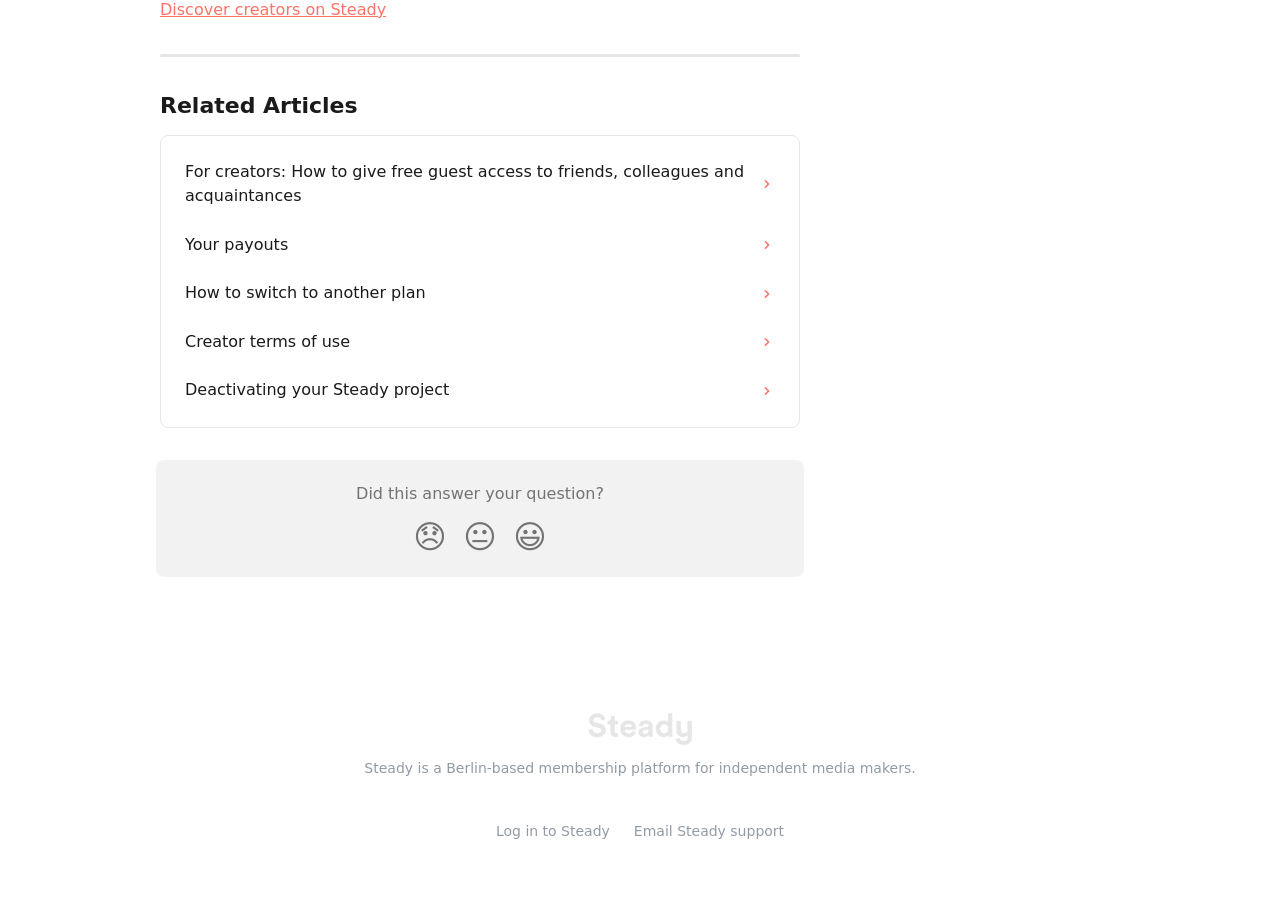Look at the image and give a detailed response to the following question: What is the topic of the first related article?

The first related article is a link with the text 'For creators: How to give free guest access to friends, colleagues and acquaintances'. This suggests that the topic of the article is about giving free guest access.